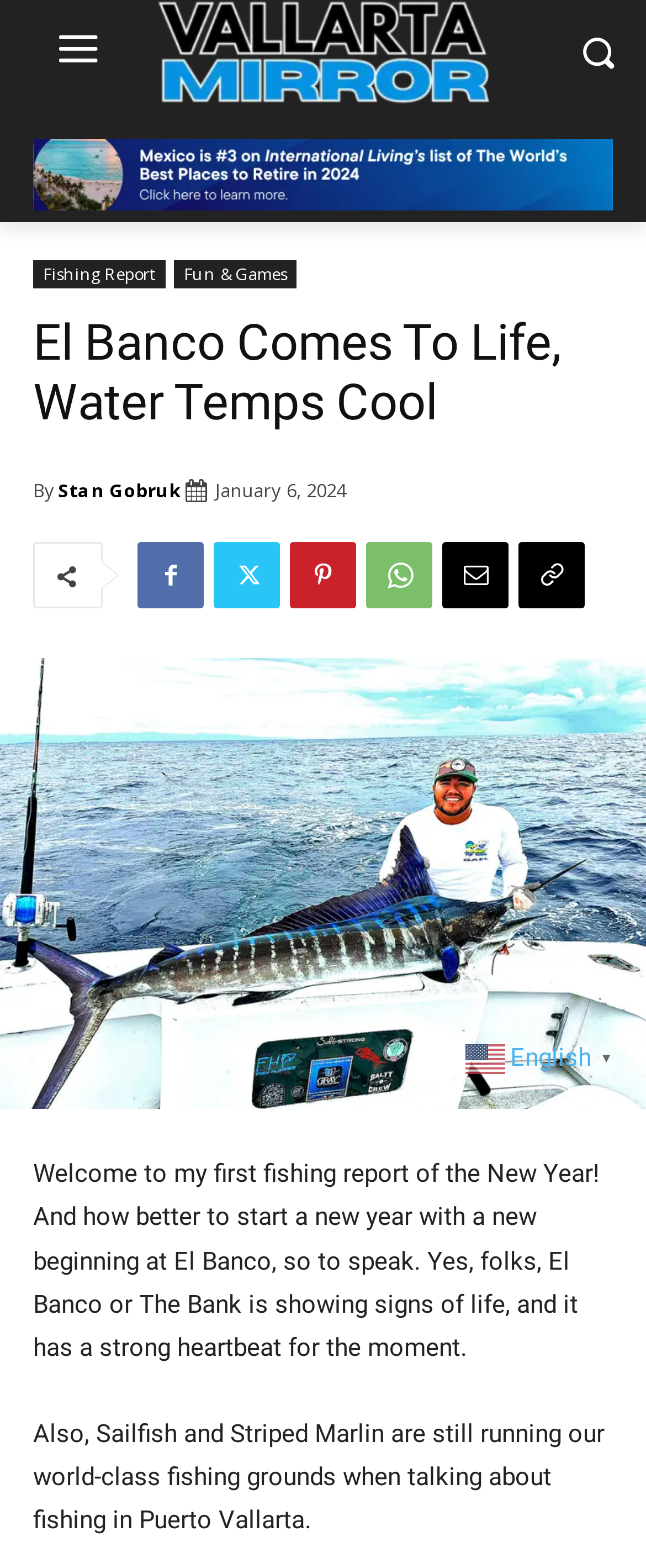Identify the bounding box coordinates of the region that should be clicked to execute the following instruction: "View the article by Stan Gobruk".

[0.09, 0.297, 0.279, 0.329]